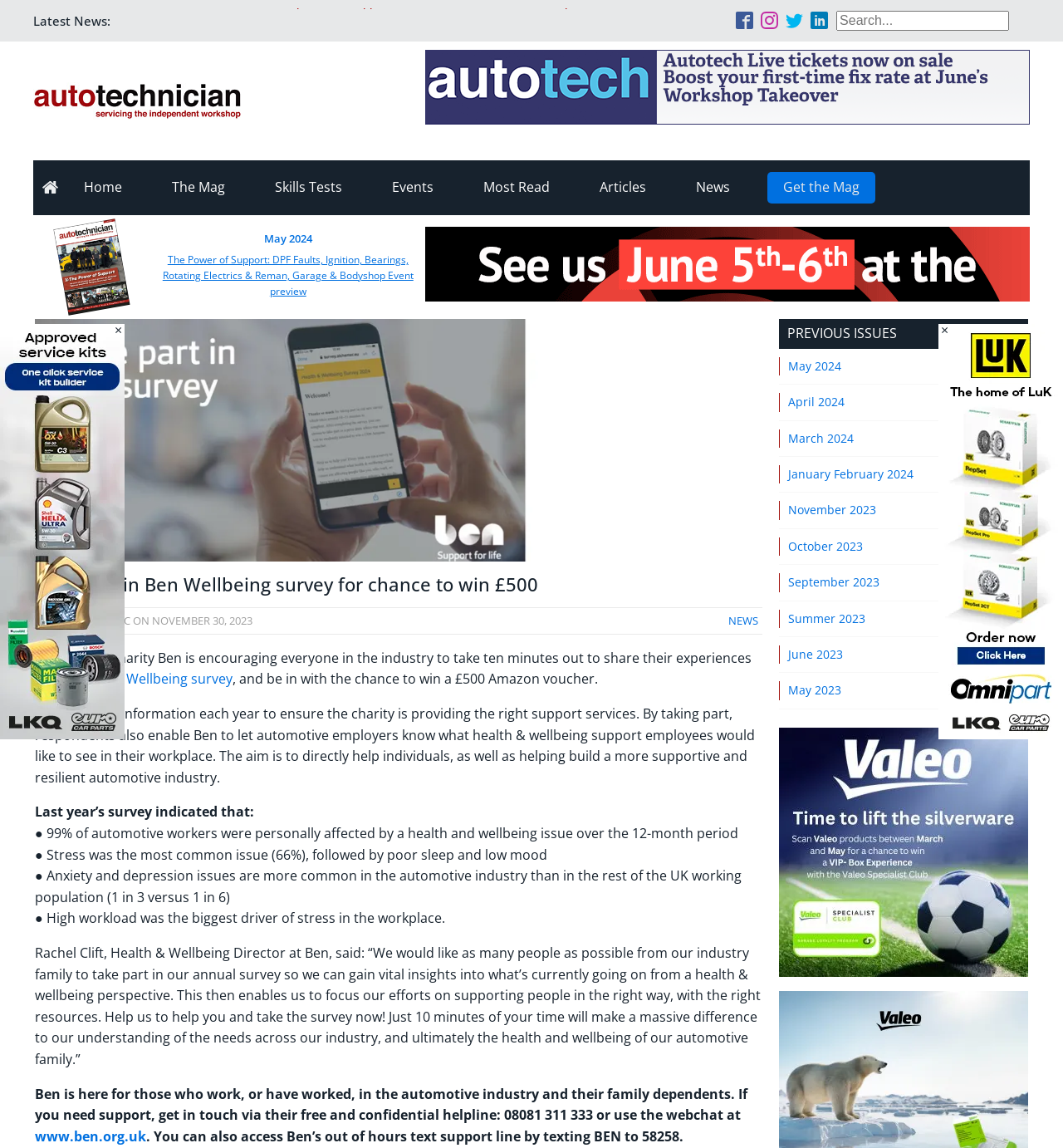What is the name of the automotive charity mentioned in the article?
Please provide a single word or phrase based on the screenshot.

Ben